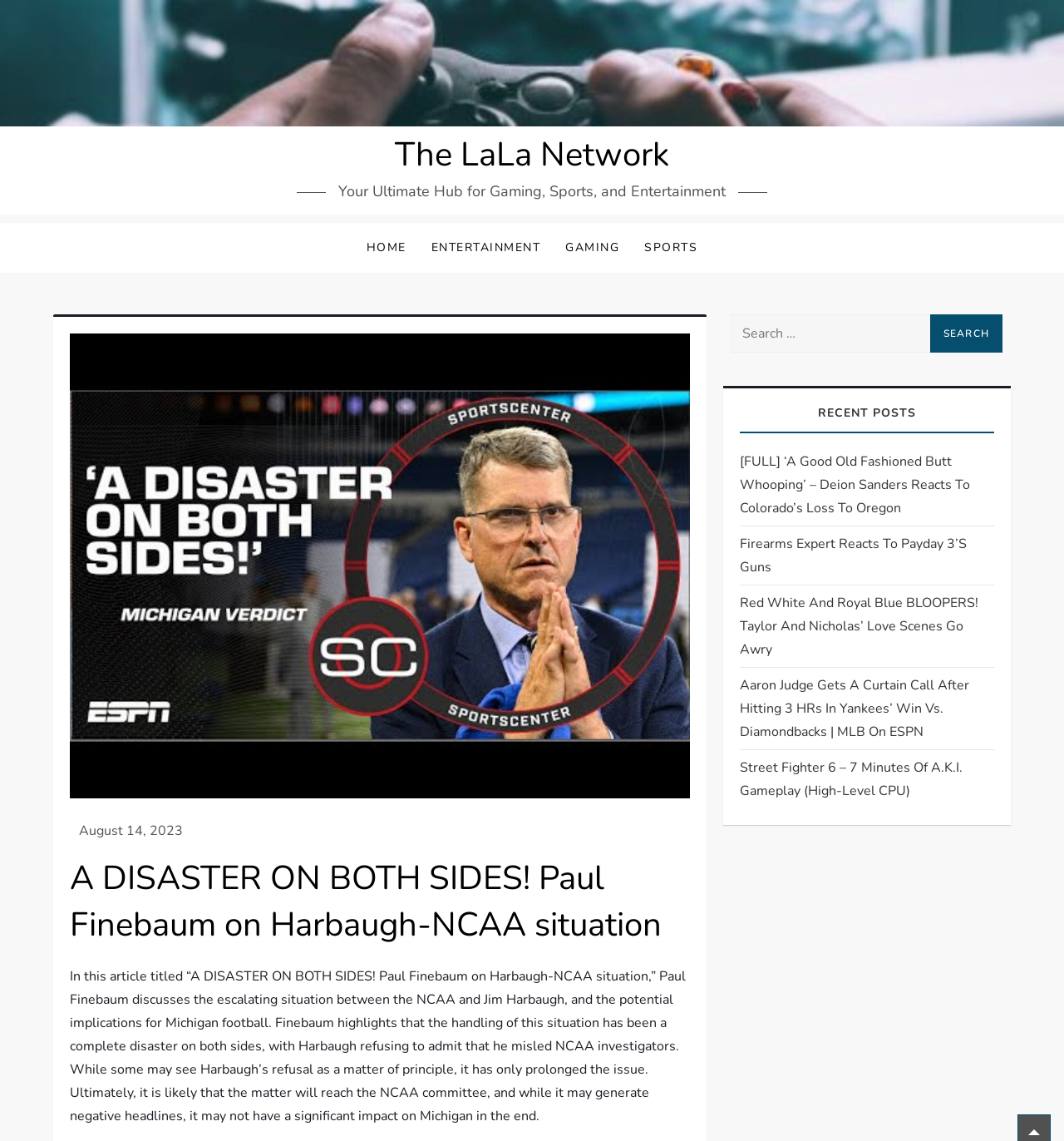Give a concise answer of one word or phrase to the question: 
How many recent posts are there?

5